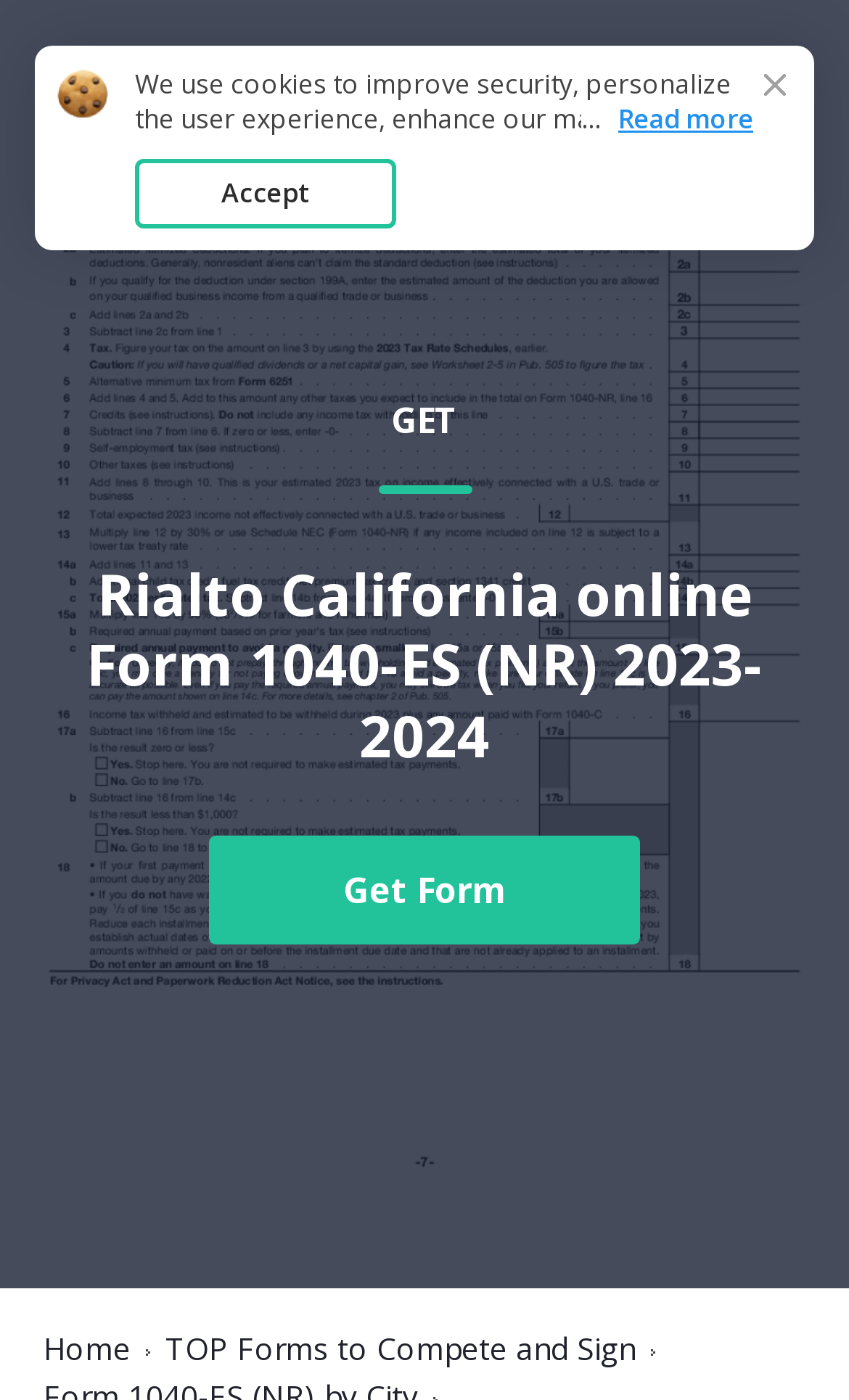Provide the bounding box coordinates, formatted as (top-left x, top-left y, bottom-right x, bottom-right y), with all values being floating point numbers between 0 and 1. Identify the bounding box of the UI element that matches the description: Get Form

[0.246, 0.597, 0.754, 0.675]